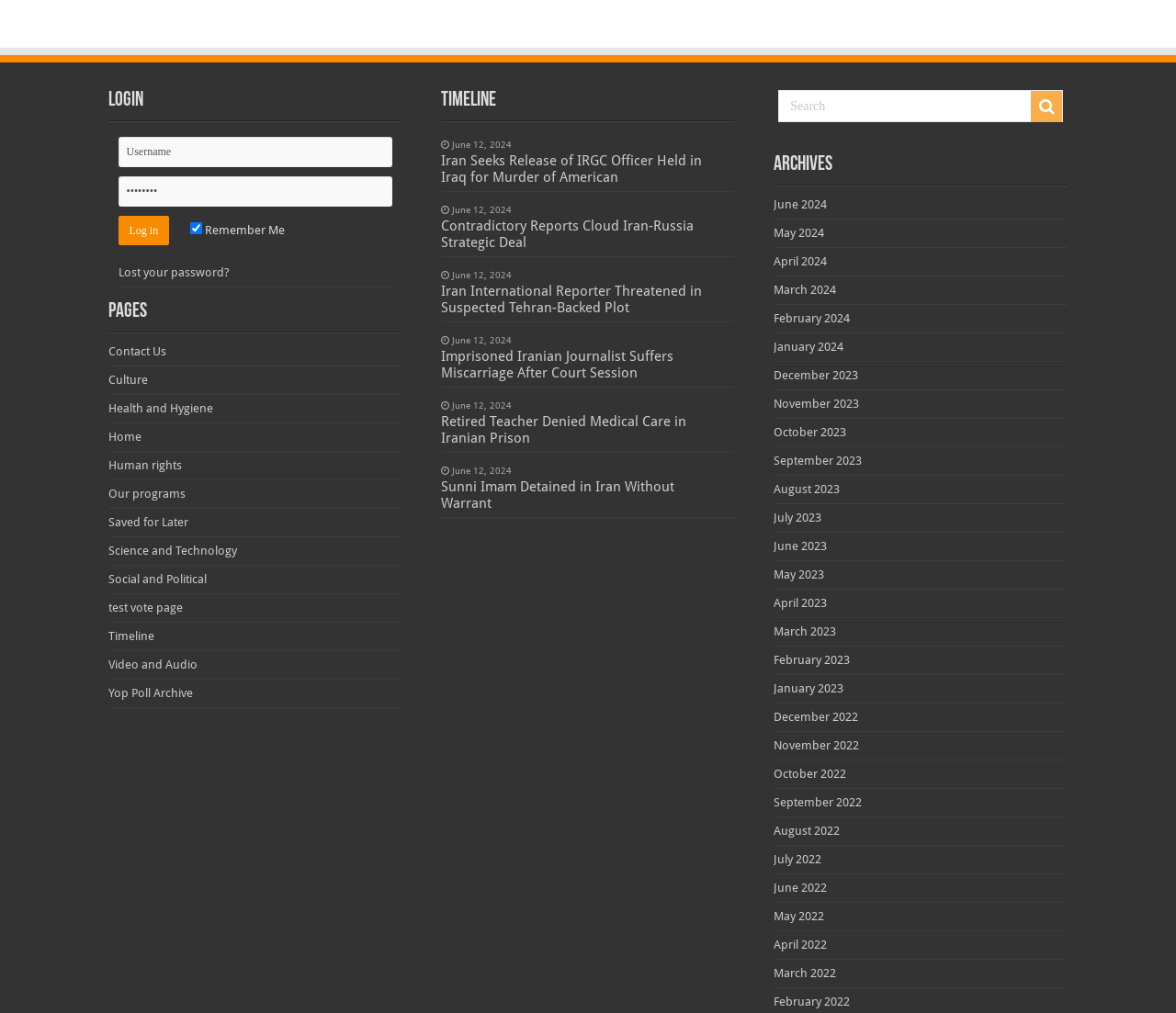What is the purpose of the 'Remember Me' checkbox?
Carefully analyze the image and provide a thorough answer to the question.

The 'Remember Me' checkbox is located below the 'Password' textbox, suggesting that it allows users to save their login credentials for future logins, making it easier to access the website.